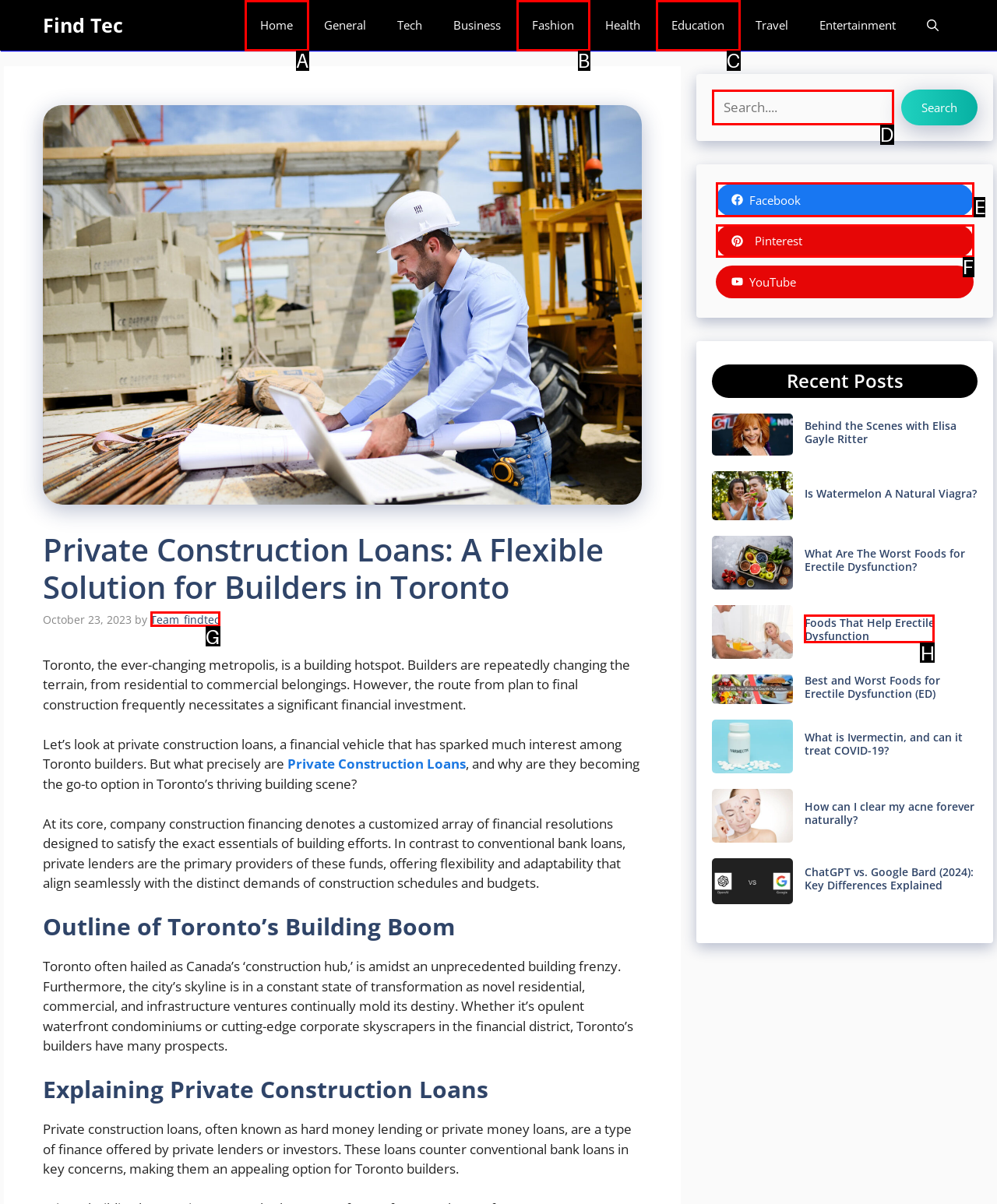Specify which element within the red bounding boxes should be clicked for this task: Visit the Facebook page Respond with the letter of the correct option.

E